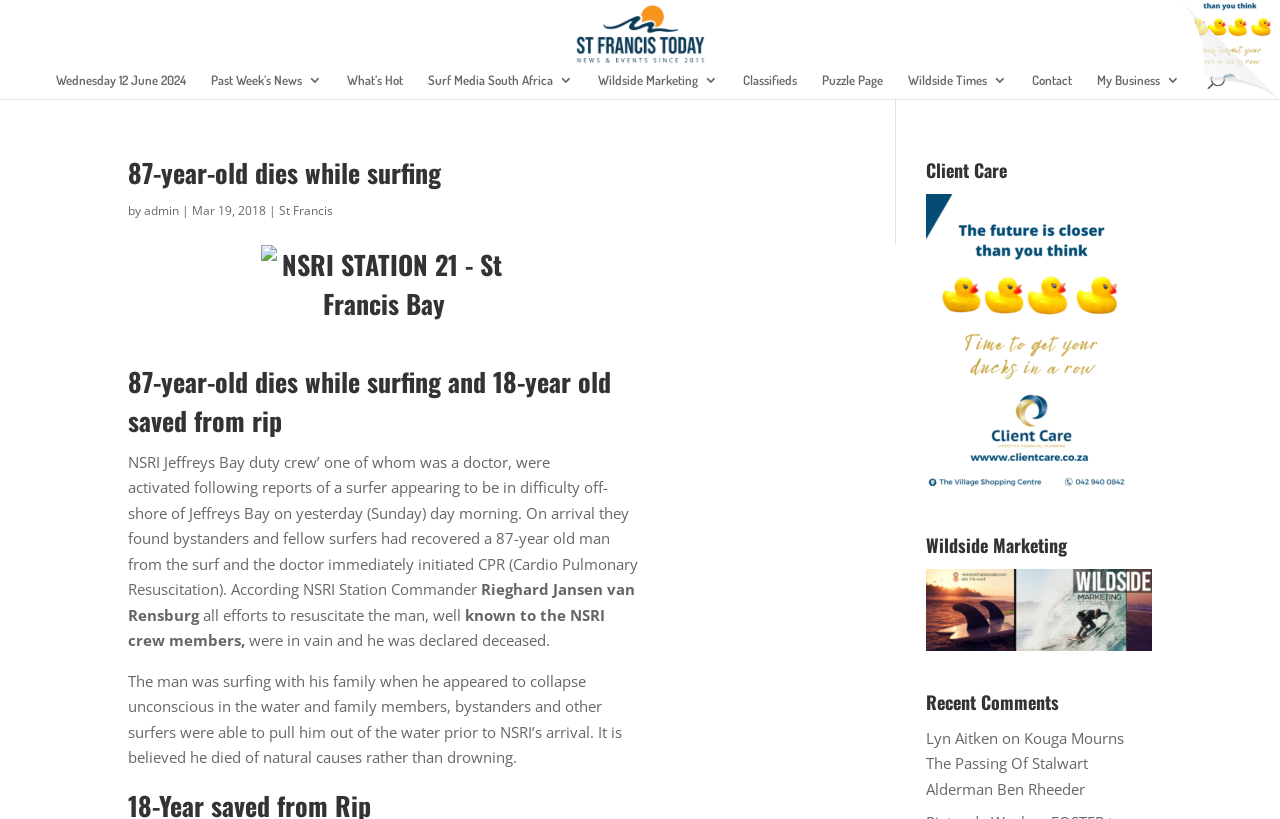Describe the webpage in detail, including text, images, and layout.

The webpage appears to be a news article page from St Francis Today. At the top, there is a logo and a navigation menu with links to various sections such as "Past Week's News", "What's Hot", "Classifieds", and "Contact". 

Below the navigation menu, there is a prominent news article with a heading "87-year-old dies while surfing" accompanied by a subheading and a byline. The article text is divided into paragraphs, describing an incident where an 87-year-old man died while surfing and another 18-year-old was saved from a rip current.

To the right of the main article, there are three columns of content. The top column has headings "Client Care", "Wildside Marketing", and "Recent Comments", with links and text below each heading. The middle column appears to be empty, and the bottom column has a comment from a user named Lyn Aitken on an article titled "Kouga Mourns The Passing Of Stalwart Alderman Ben Rheeder".

There are also two smaller news articles or summaries below the main article, with headings "NSRI STATION 21 - St Francis Bay" and "87-year-old dies while surfing and 18-year old saved from rip". The first one has an image accompanying the text, and the second one has a longer text describing the incident.